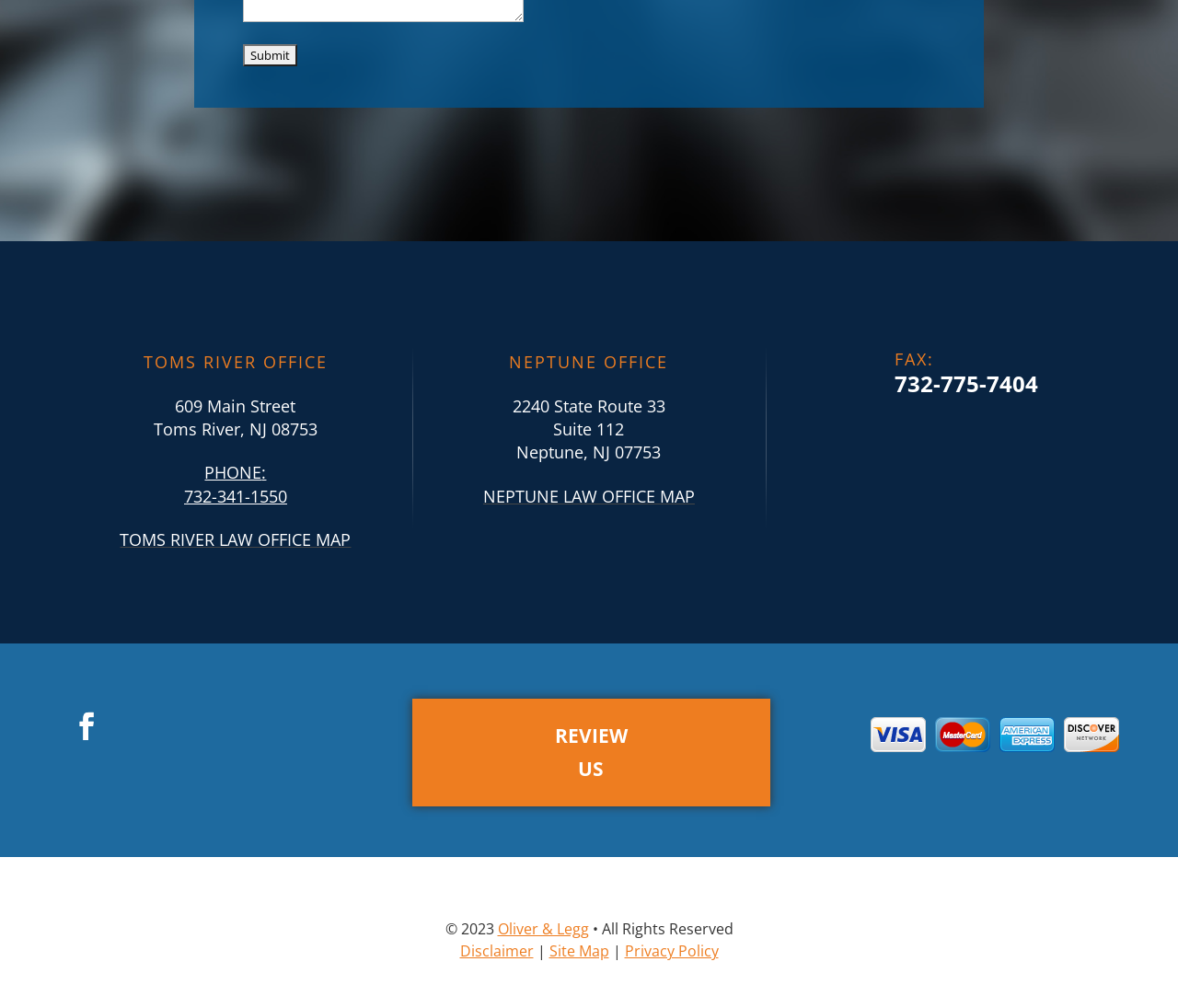Please identify the bounding box coordinates of the area that needs to be clicked to fulfill the following instruction: "Visit the 'Disclaimer' page."

[0.39, 0.934, 0.453, 0.954]